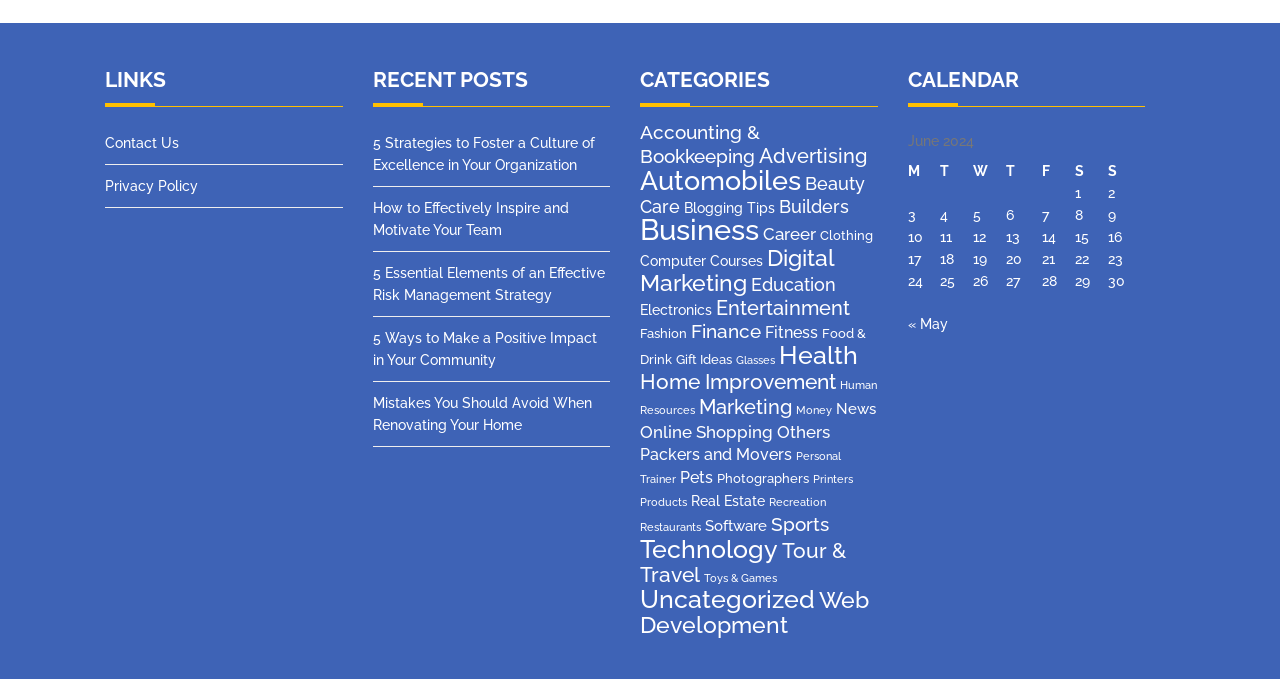Identify the bounding box of the HTML element described here: "Food & Drink". Provide the coordinates as four float numbers between 0 and 1: [left, top, right, bottom].

[0.5, 0.481, 0.677, 0.541]